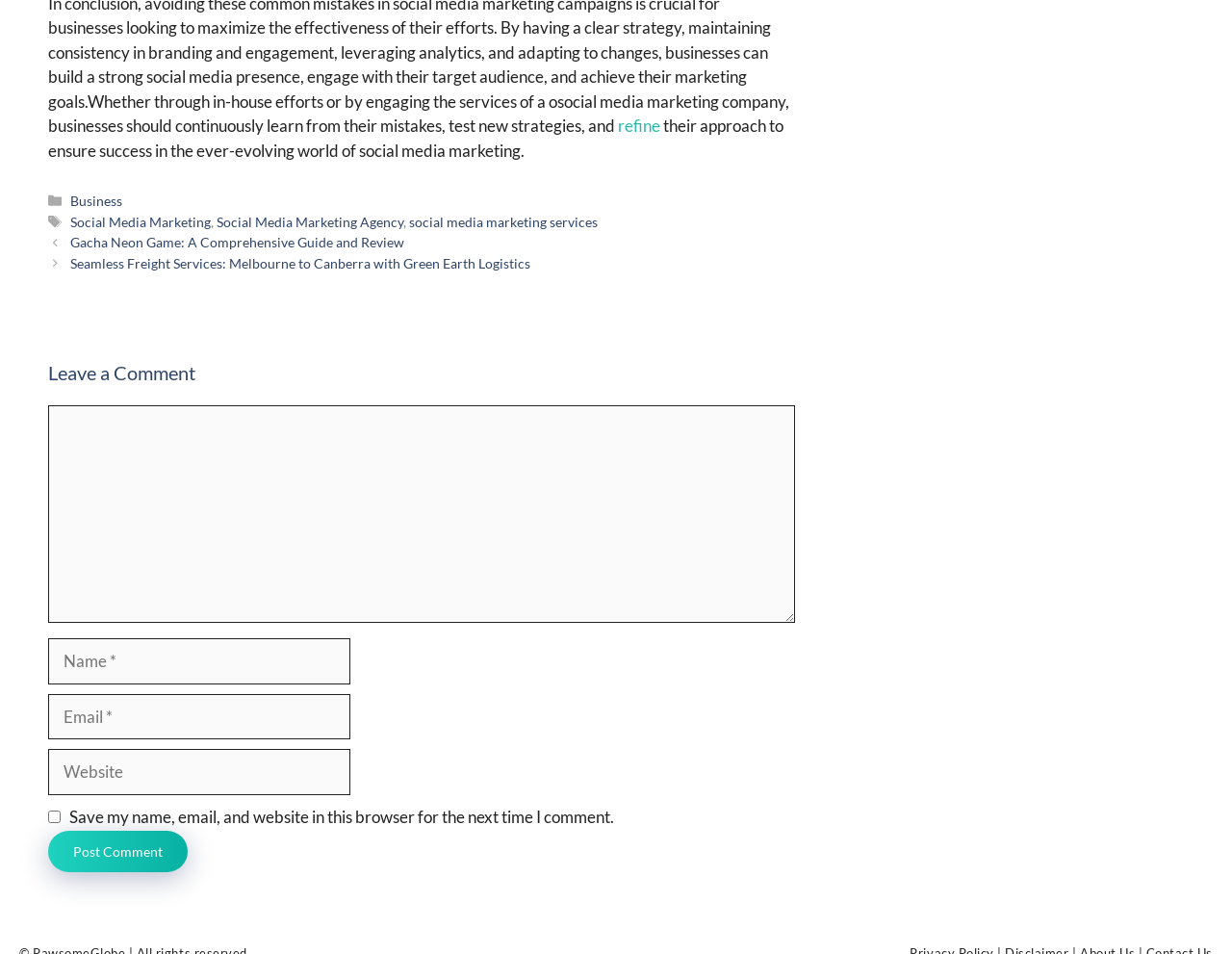Locate the bounding box coordinates of the region to be clicked to comply with the following instruction: "Enter your name". The coordinates must be four float numbers between 0 and 1, in the form [left, top, right, bottom].

[0.039, 0.669, 0.284, 0.717]